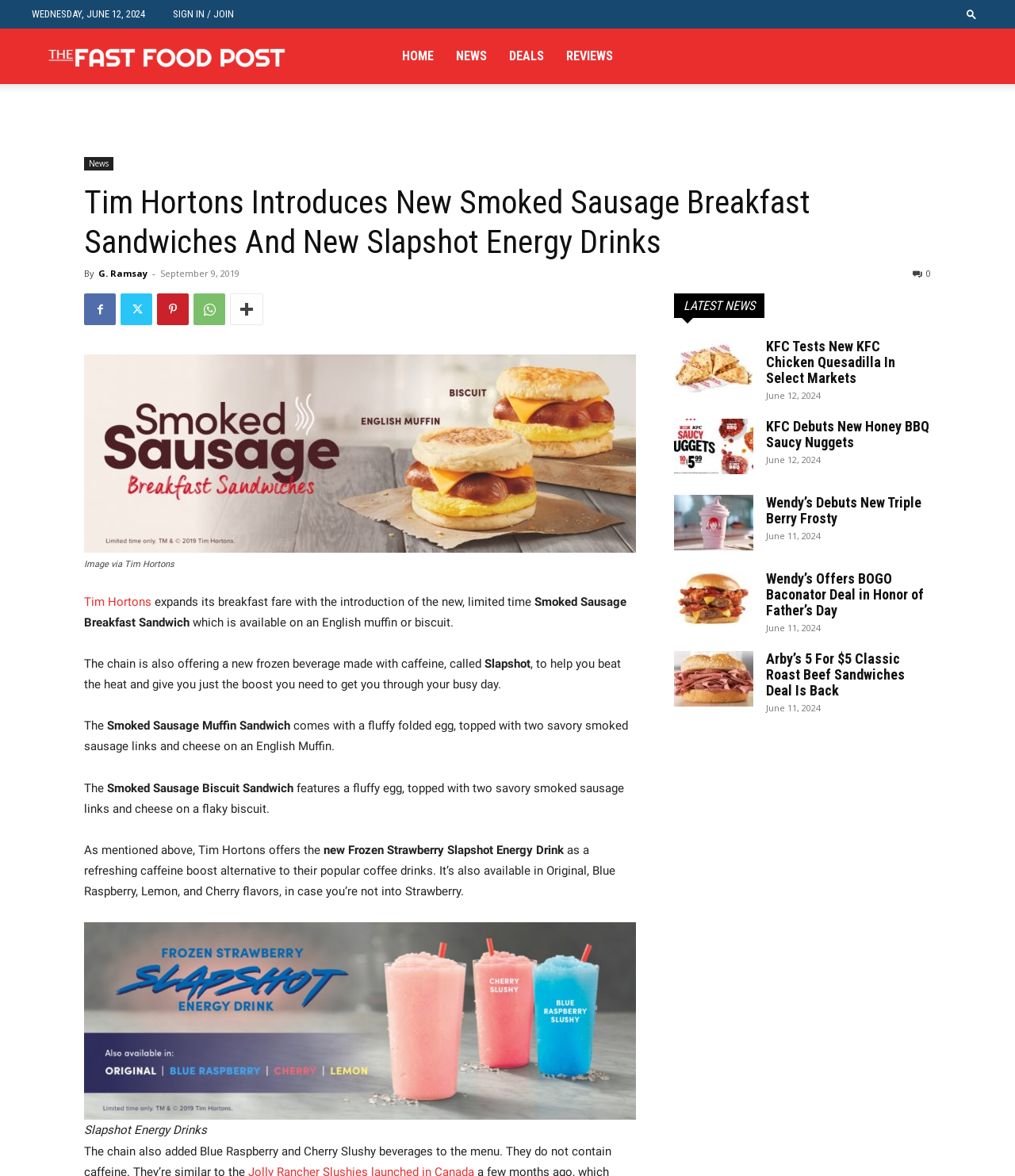Please identify the webpage's heading and generate its text content.

Tim Hortons Introduces New Smoked Sausage Breakfast Sandwiches And New Slapshot Energy Drinks